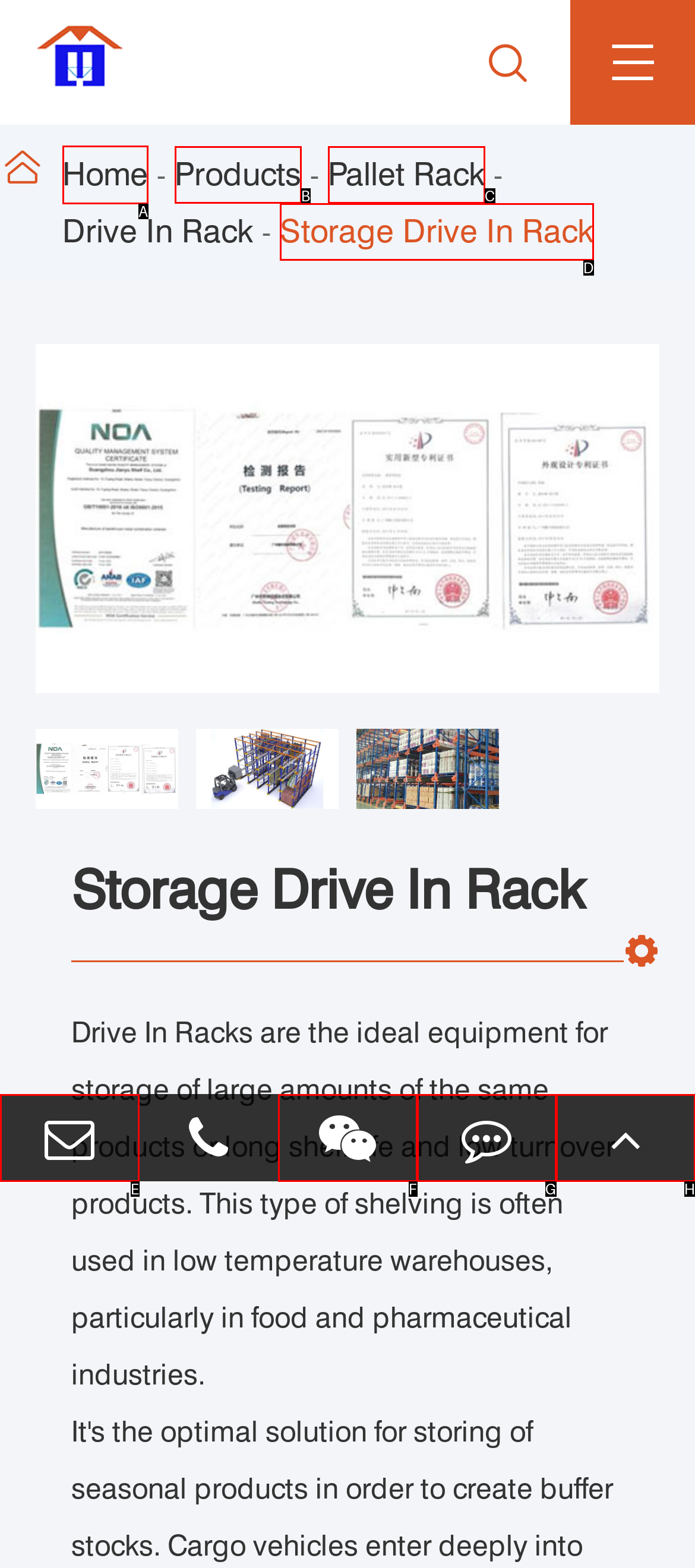Identify the correct UI element to click on to achieve the task: Click the 'Home' link. Provide the letter of the appropriate element directly from the available choices.

A